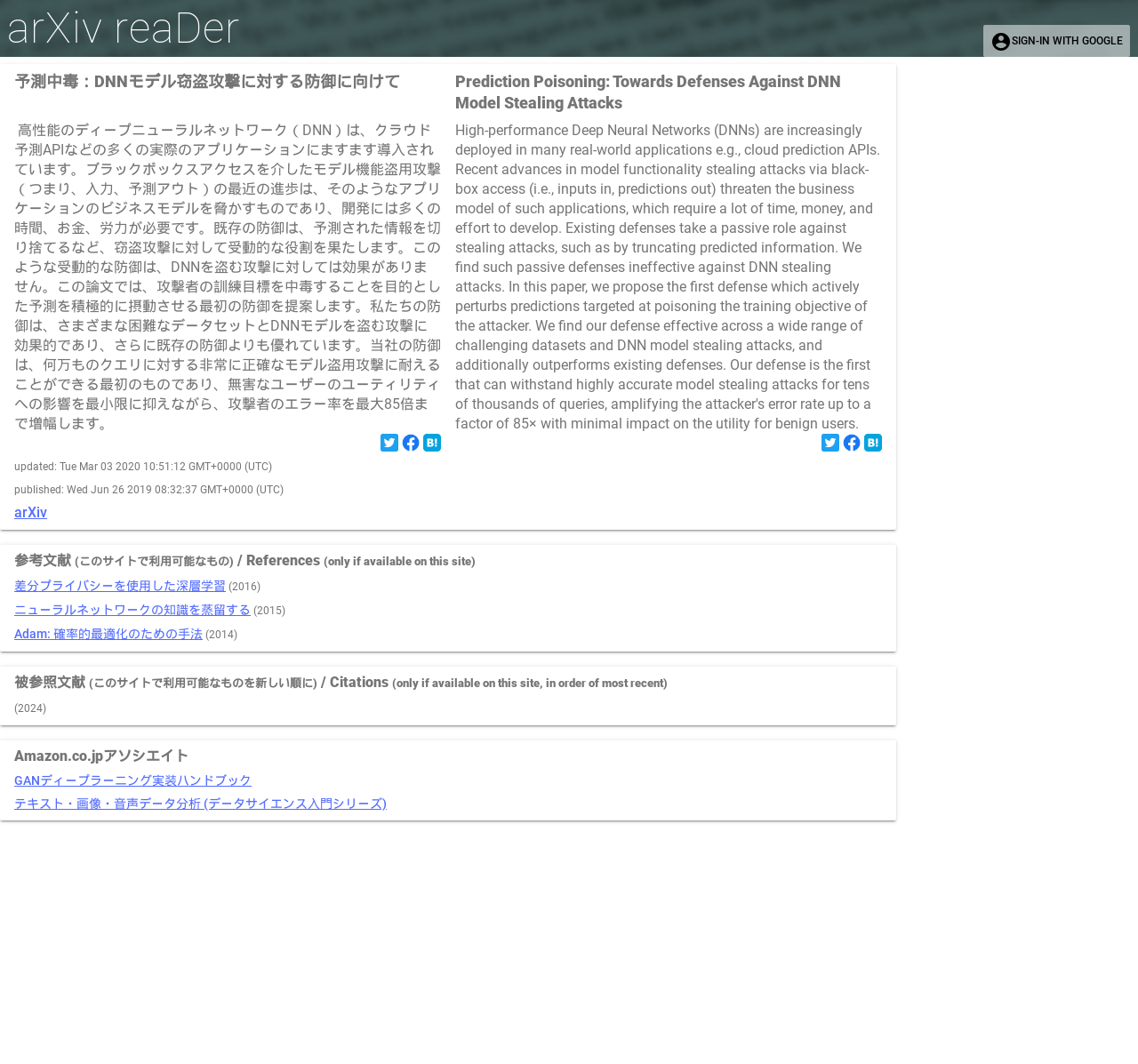Locate the UI element described by テキスト・画像・音声データ分析 (データサイエンス入門シリーズ) in the provided webpage screenshot. Return the bounding box coordinates in the format (top-left x, top-left y, bottom-right x, bottom-right y), ensuring all values are between 0 and 1.

[0.012, 0.749, 0.34, 0.762]